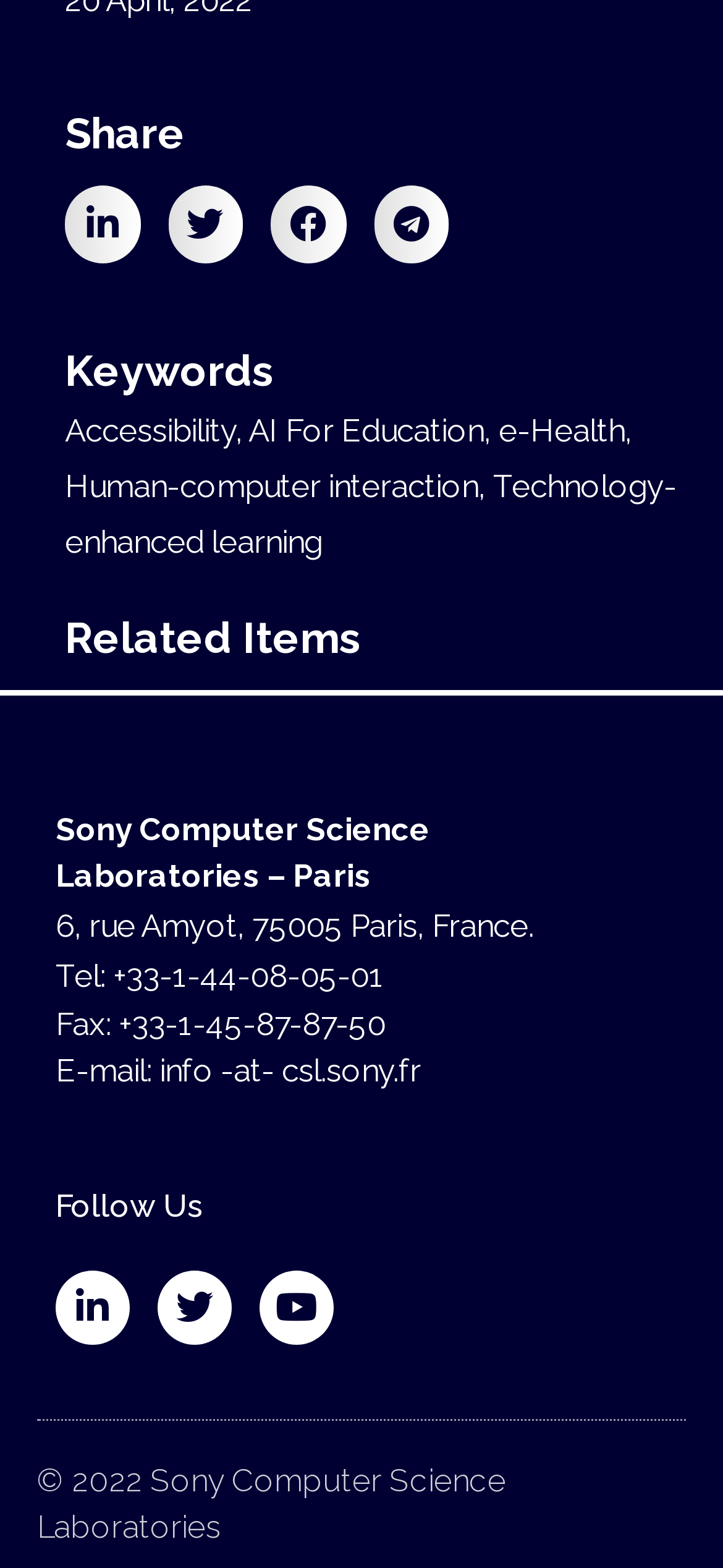Identify the bounding box for the UI element specified in this description: "Technology-enhanced learning". The coordinates must be four float numbers between 0 and 1, formatted as [left, top, right, bottom].

[0.09, 0.299, 0.936, 0.358]